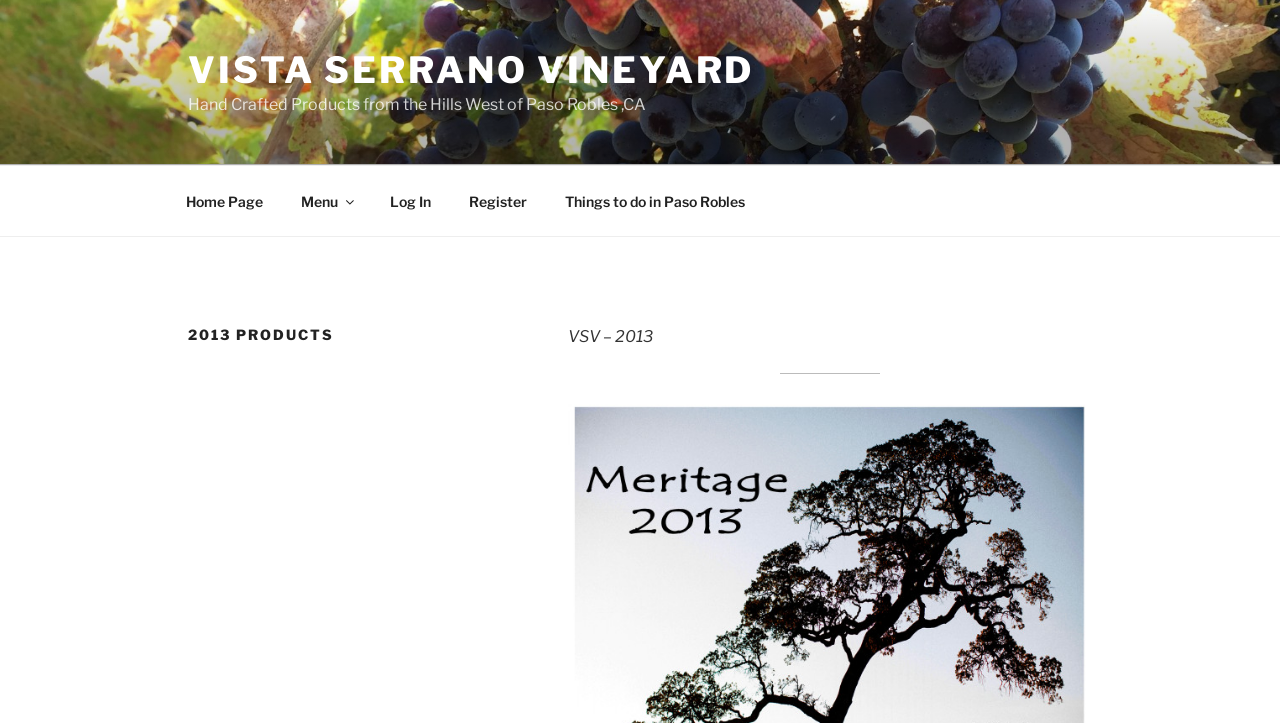Respond to the question below with a concise word or phrase:
What is the purpose of the separator on the page?

To separate sections